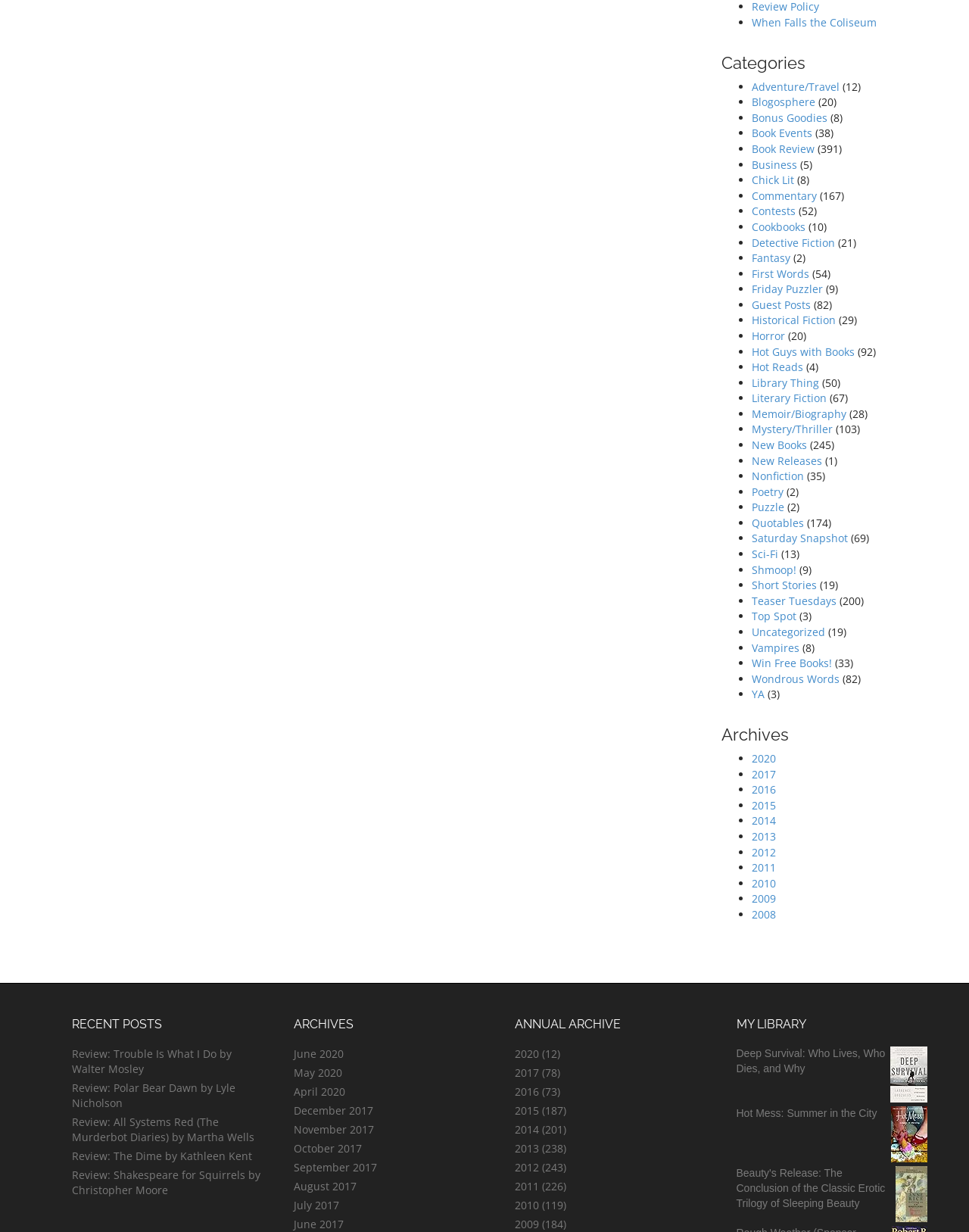How many items are in the 'Book Review' category?
Answer the question with a thorough and detailed explanation.

I found the 'Book Review' category in the list, and next to it, there is a number in parentheses, which is 391. This indicates that there are 391 items in the 'Book Review' category.